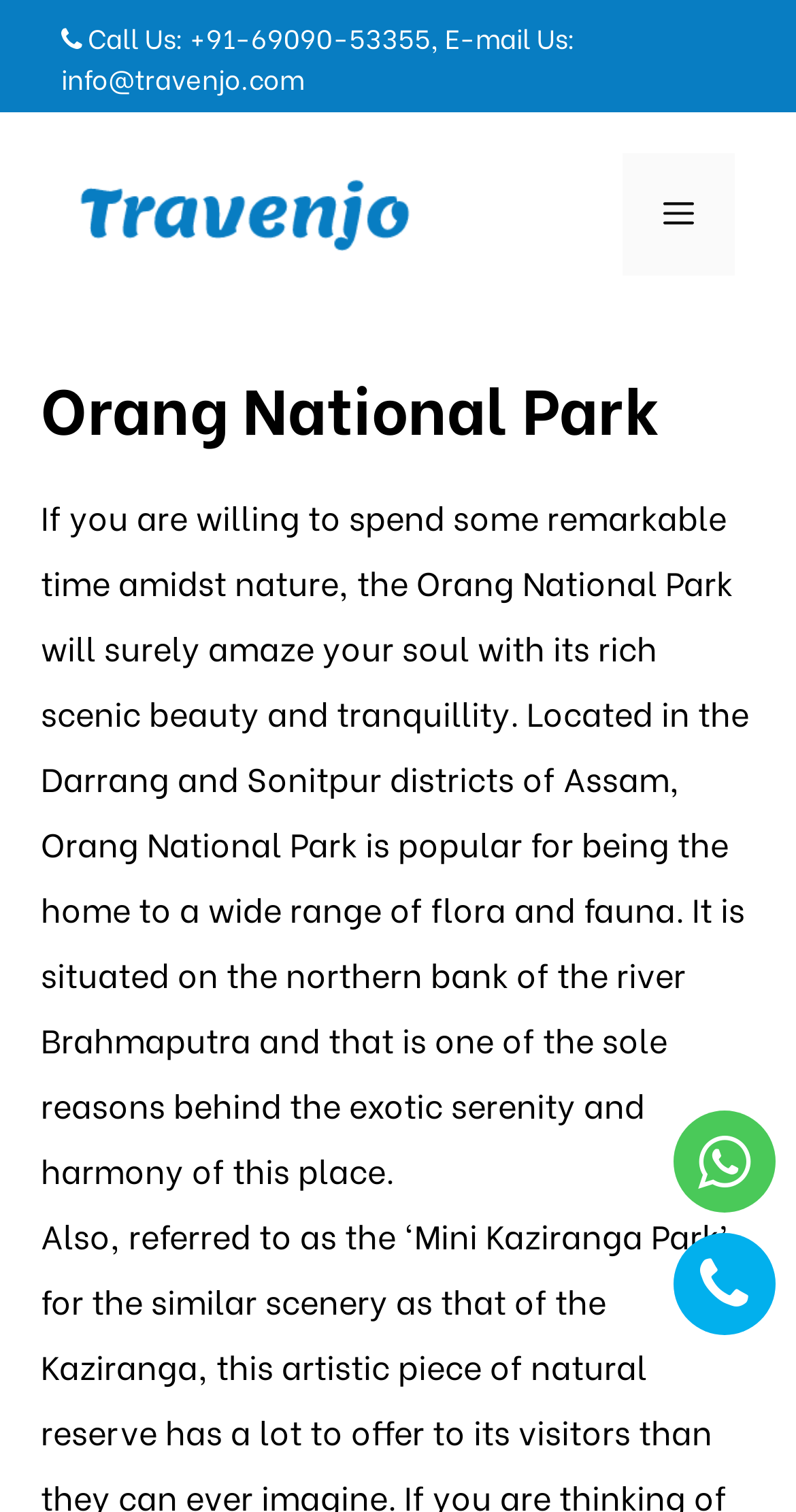How many links are there at the bottom of the page?
Based on the visual, give a brief answer using one word or a short phrase.

2